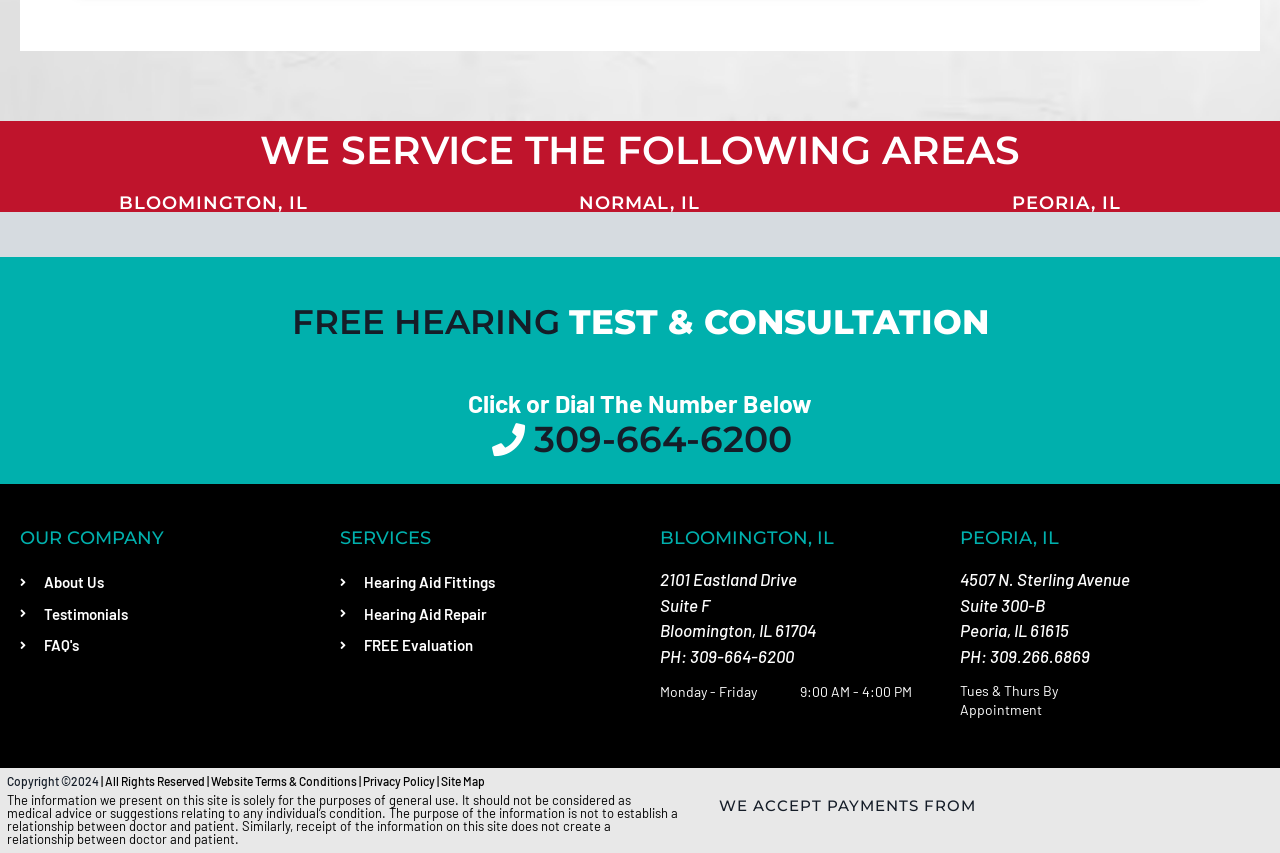Respond with a single word or short phrase to the following question: 
What is the purpose of the information on this site?

General use, not medical advice